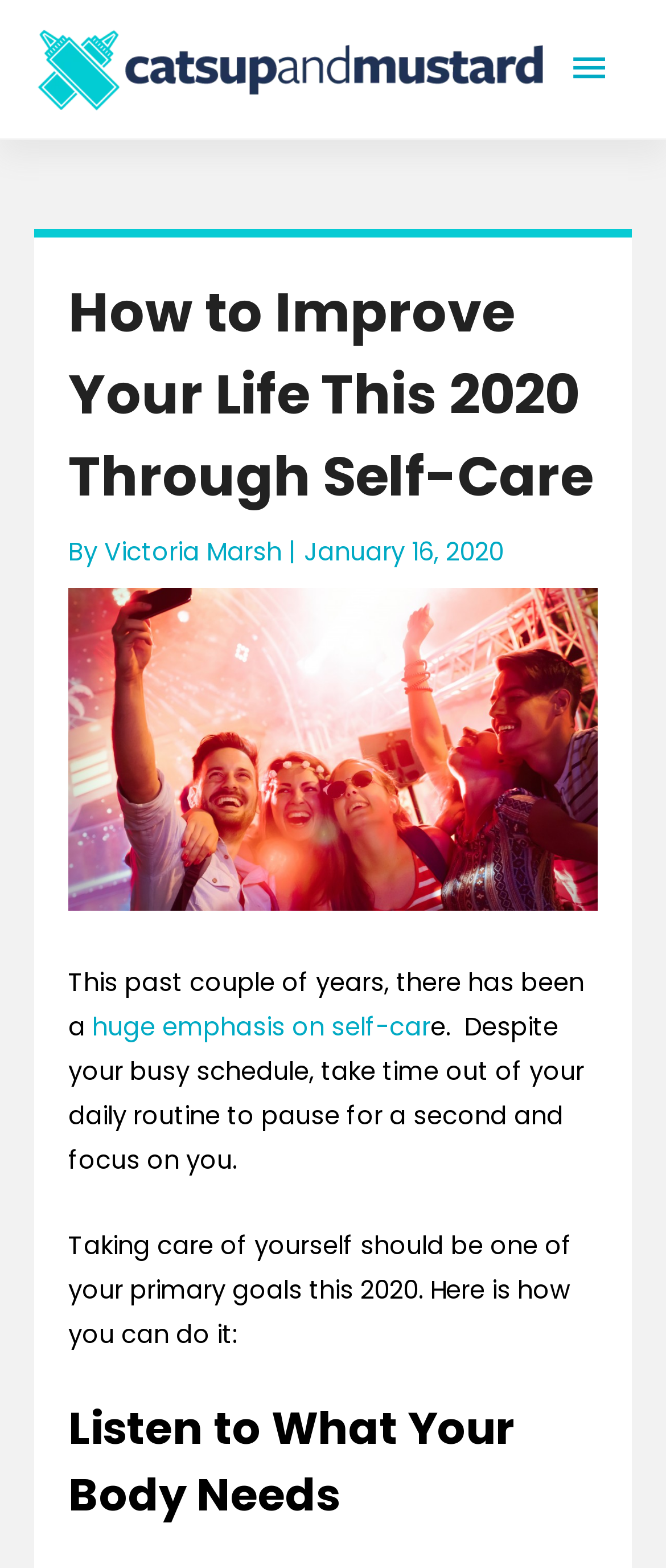Provide a short answer to the following question with just one word or phrase: What is the main topic of the article?

Self-care